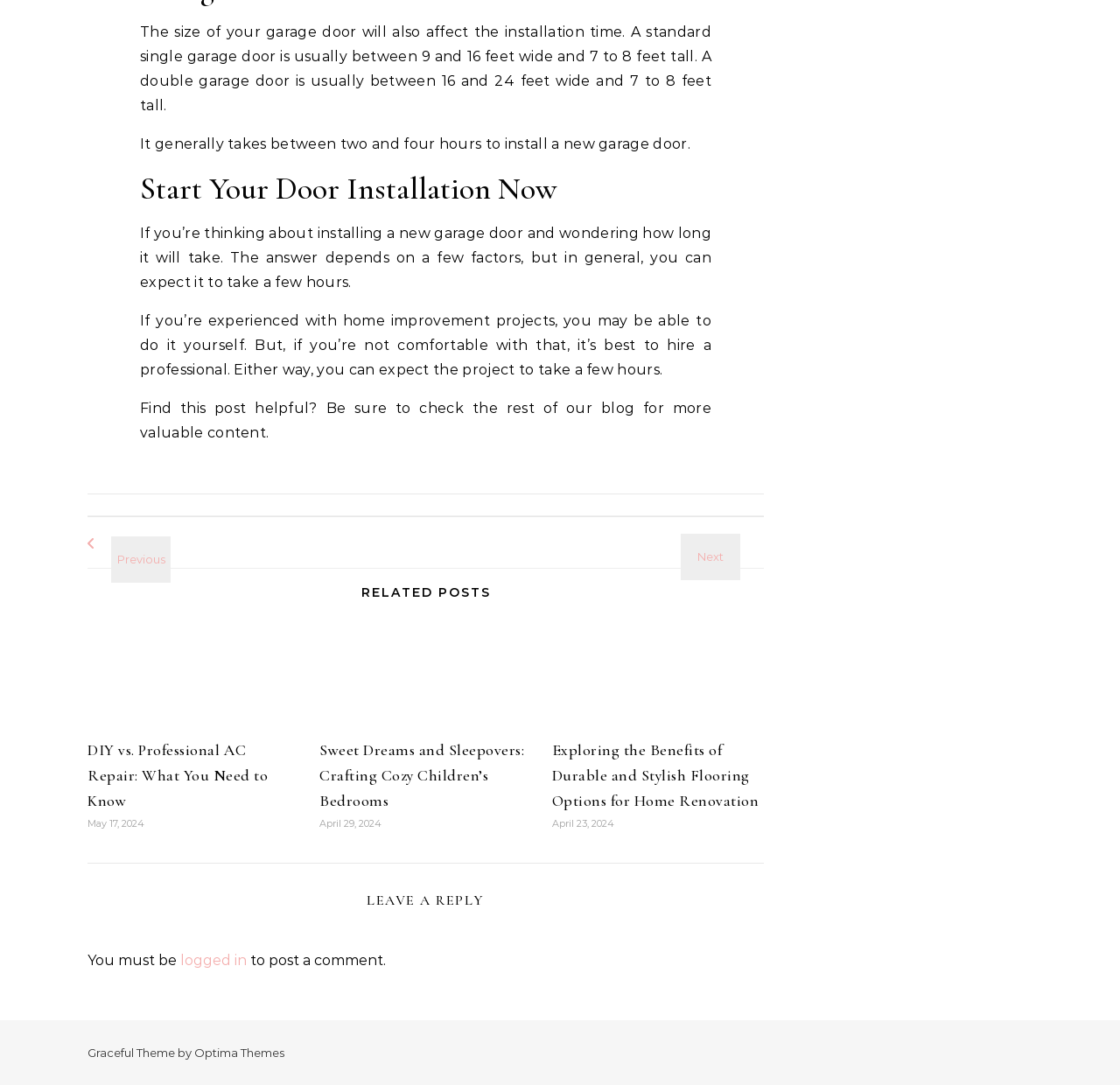Based on the image, provide a detailed response to the question:
What is the date of the article 'DIY vs. Professional AC Repair: What You Need to Know'?

The webpage shows the date 'May 17, 2024' next to the article title 'DIY vs. Professional AC Repair: What You Need to Know', indicating that it was published on that date.